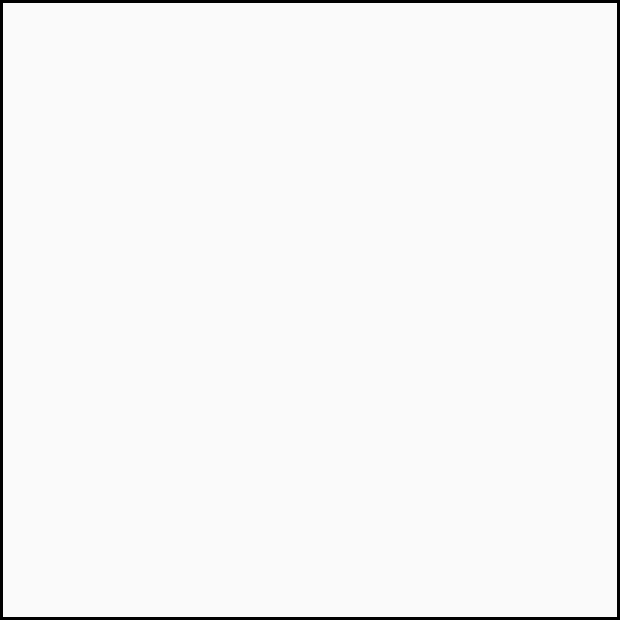Use one word or a short phrase to answer the question provided: 
What is the overall mood evoked by the image?

Tranquility